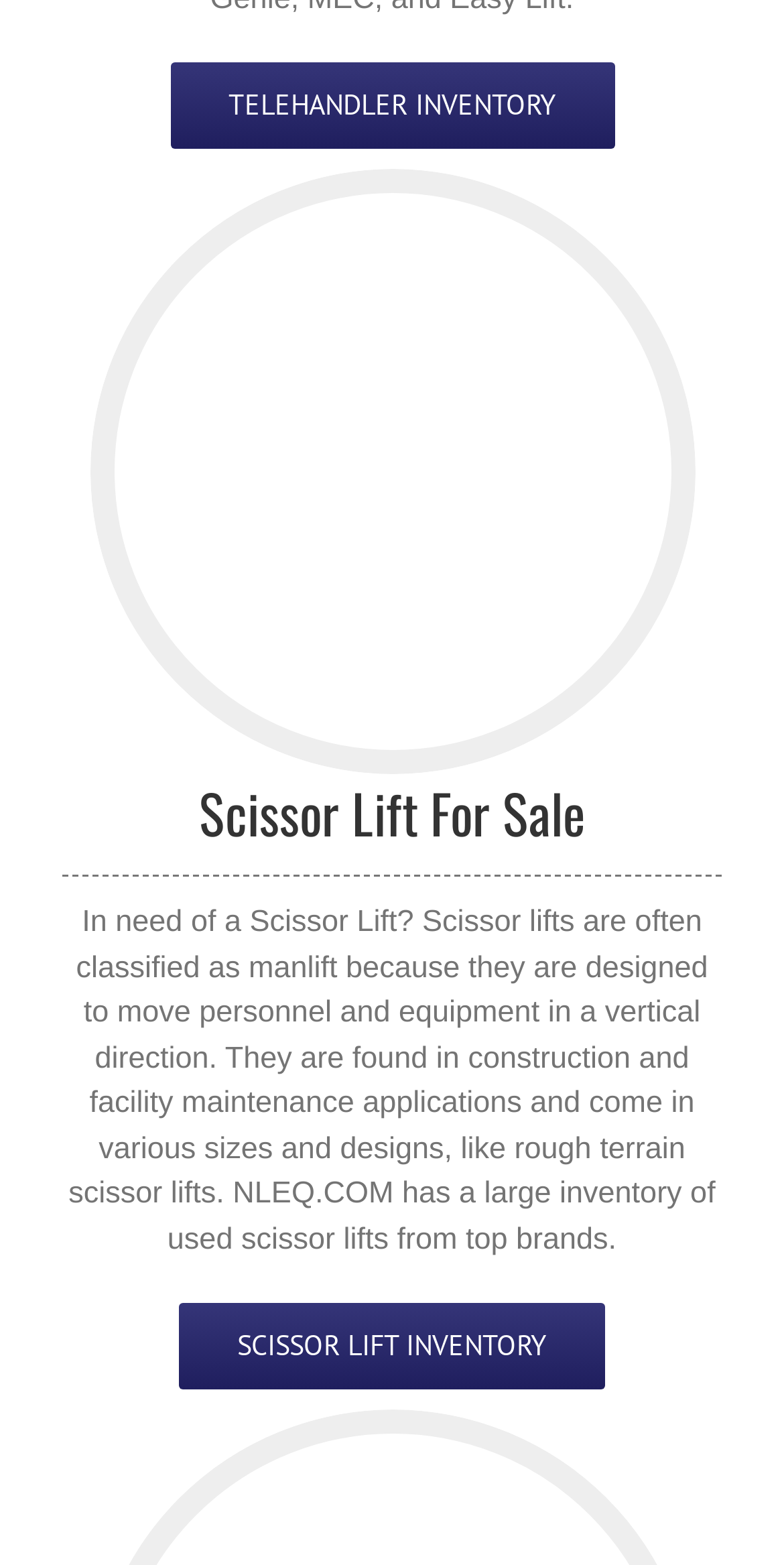How many types of lifts are mentioned on this webpage?
Look at the image and respond to the question as thoroughly as possible.

The webpage mentions two types of lifts: scissor lifts and spider lifts, which are linked as 'Scissor Lift For Sale' and 'Spider Lift For Sale' respectively.